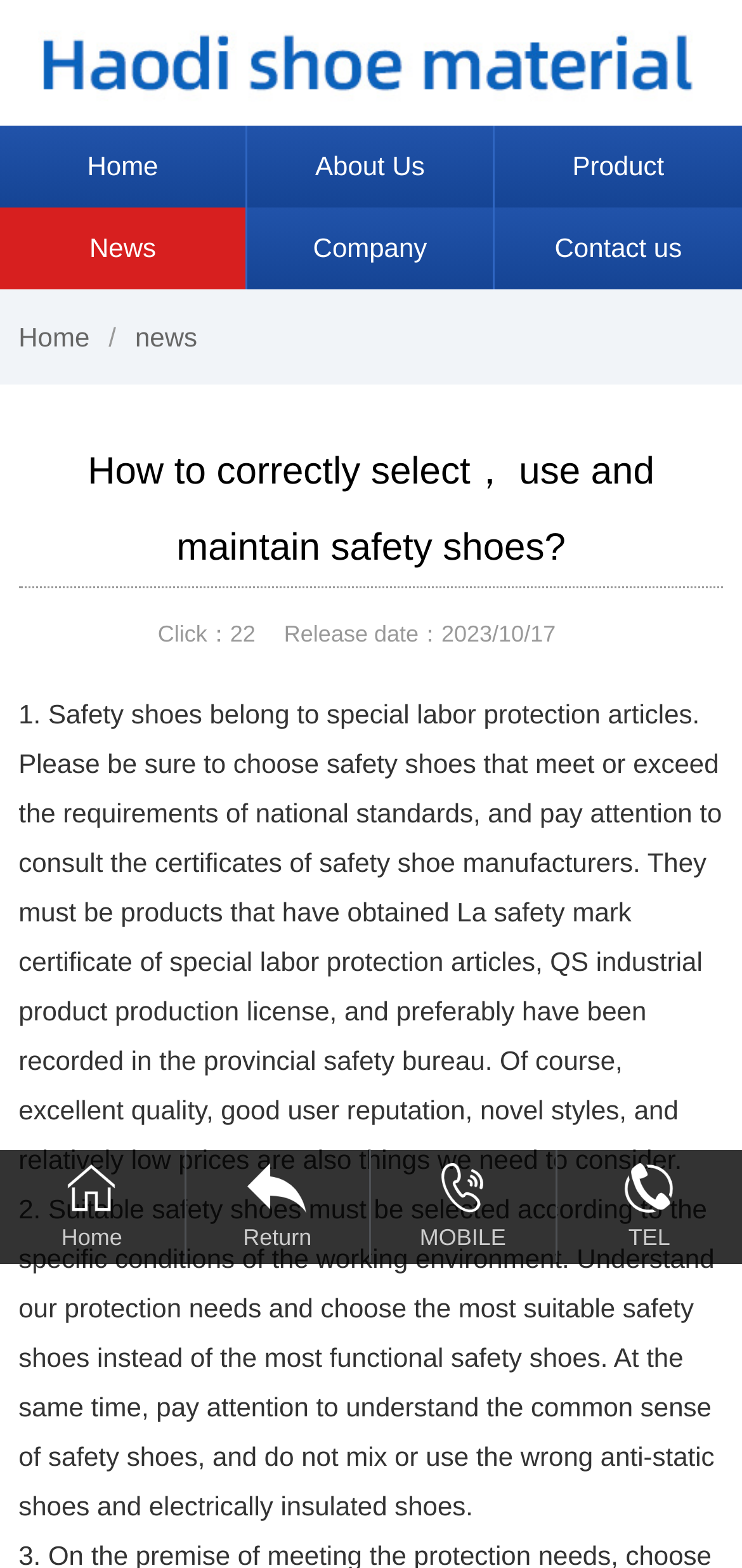Please determine the bounding box coordinates, formatted as (top-left x, top-left y, bottom-right x, bottom-right y), with all values as floating point numbers between 0 and 1. Identify the bounding box of the region described as: TEL

[0.75, 0.733, 1.0, 0.805]